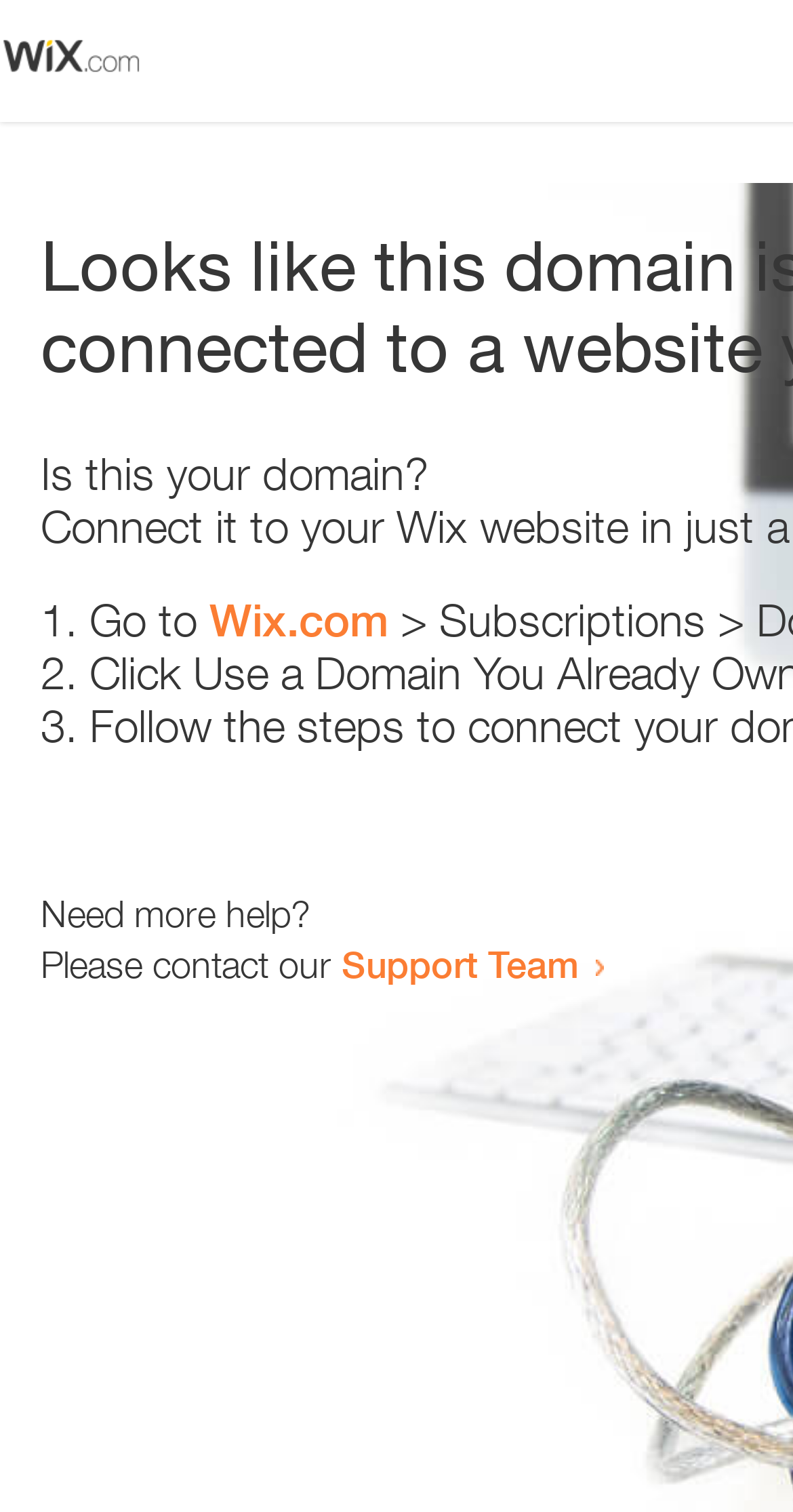Summarize the webpage with a detailed and informative caption.

The webpage appears to be an error page, with a small image at the top left corner. Below the image, there is a heading that reads "Is this your domain?" centered on the page. 

Underneath the heading, there is a numbered list with three items. The first item starts with "1." and is followed by the text "Go to" and a link to "Wix.com". The second item starts with "2." and the third item starts with "3.", but their contents are not specified. 

At the bottom of the page, there is a section that provides additional help options. It starts with the text "Need more help?" and is followed by a sentence that reads "Please contact our". This sentence is completed with a link to the "Support Team".